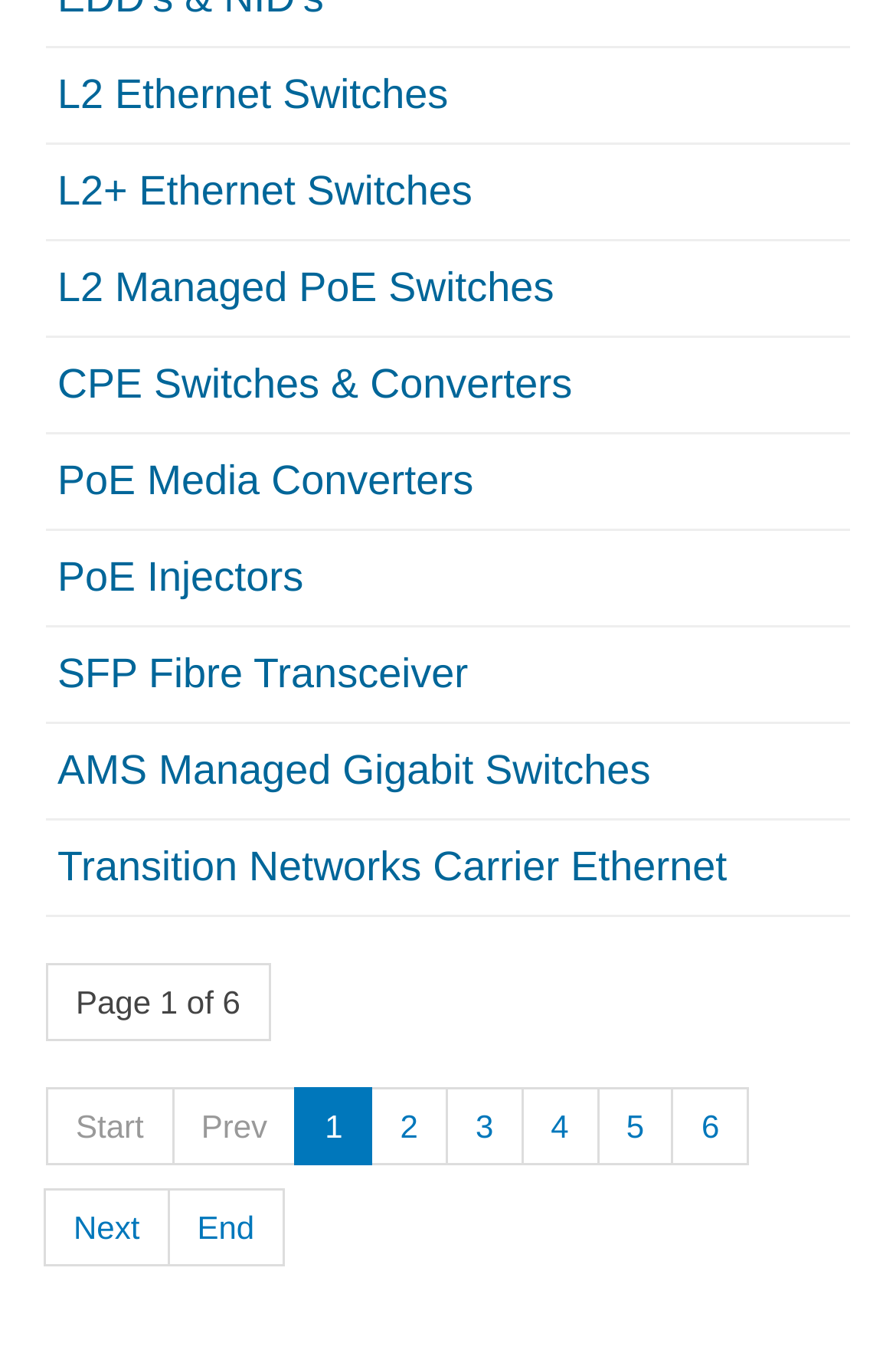How many links are there in the pagination section?
Give a comprehensive and detailed explanation for the question.

I counted the number of links in the pagination section, which includes the links for page numbers 2 to 6, as well as the links for 'Start', 'Prev', 'Next', and 'End'.